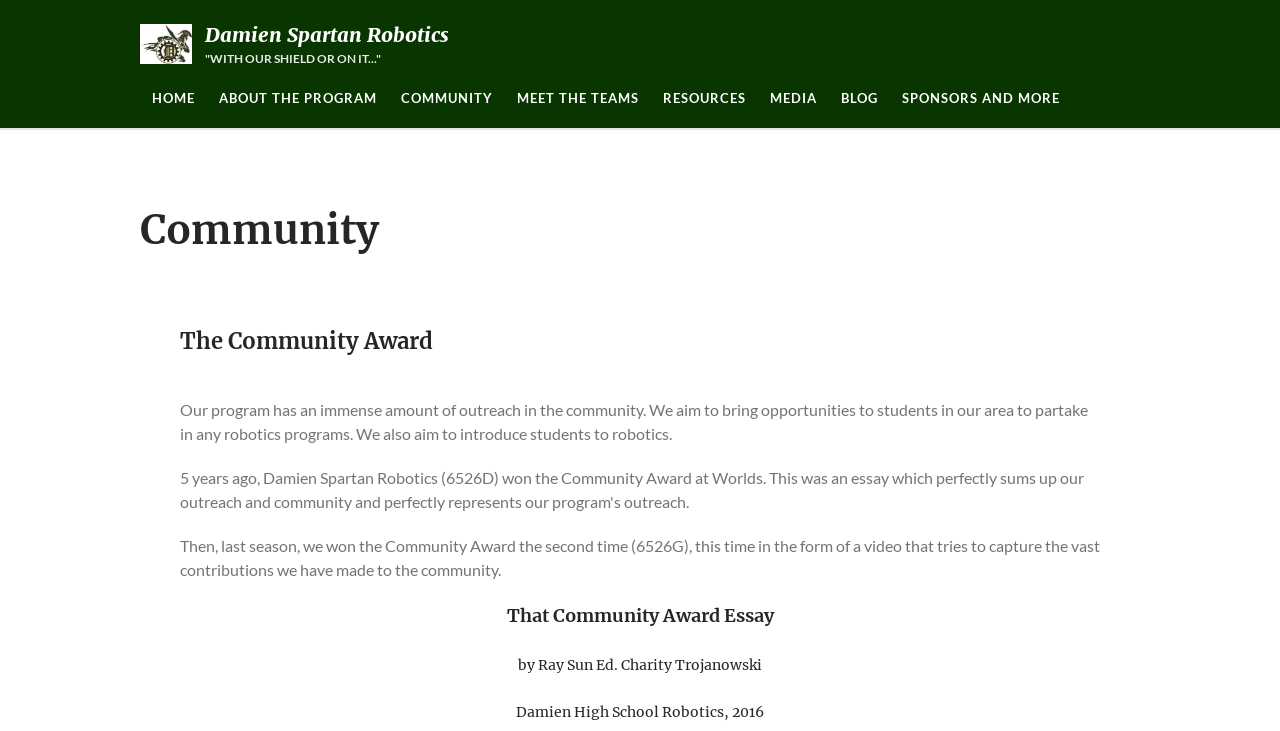What is the purpose of the robotics program?
Can you provide an in-depth and detailed response to the question?

I found the answer by reading the text on the webpage, which states 'We aim to bring opportunities to students in our area to partake in any robotics programs.' This suggests that the purpose of the program is to provide opportunities to students.